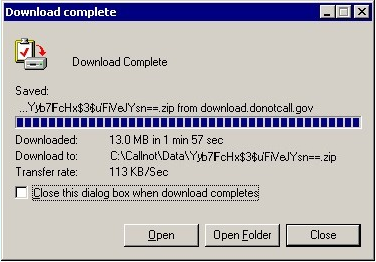Explain all the elements you observe in the image.

The image displays a "Download Complete" dialog box typical of a Windows operating system. It indicates that a file named "Yb7FcHk$3&uFiVeJYn=.zip" has been successfully downloaded from the website download.donotcall.gov. The interface showcases a progress bar filled to completion, confirming the download of 13.0 MB within a minute and fifty-seven seconds. Additionally, it specifies the download path on the computer as "C:\CallNot\Data\Yb7FcHk$3&uFiVeJYn=.zip." The transfer rate is shown as 113 KB/sec. At the bottom, there are options to "Open," "Open Folder," and "Close," along with a checkbox that allows users to select whether to close the dialog automatically upon completing future downloads. This user-friendly interface is designed to keep users informed about their download status and facilitate easy access to the downloaded file.